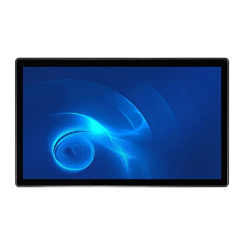Detail all significant aspects of the image you see.

The image showcases a sleek 21.5-inch PCAP waterproof industrial touch screen monitor, designed specifically for kiosk applications. Its vibrant blue background features a dynamic swirl pattern, emphasizing the modern and high-tech aesthetic of the display. This monitor is ideally suited for environments that demand durability and responsiveness, making it an excellent choice for various interactive setups. It is part of a product line that caters to both industrial and commercial needs, ensuring quality and efficiency in touch-based interactions.